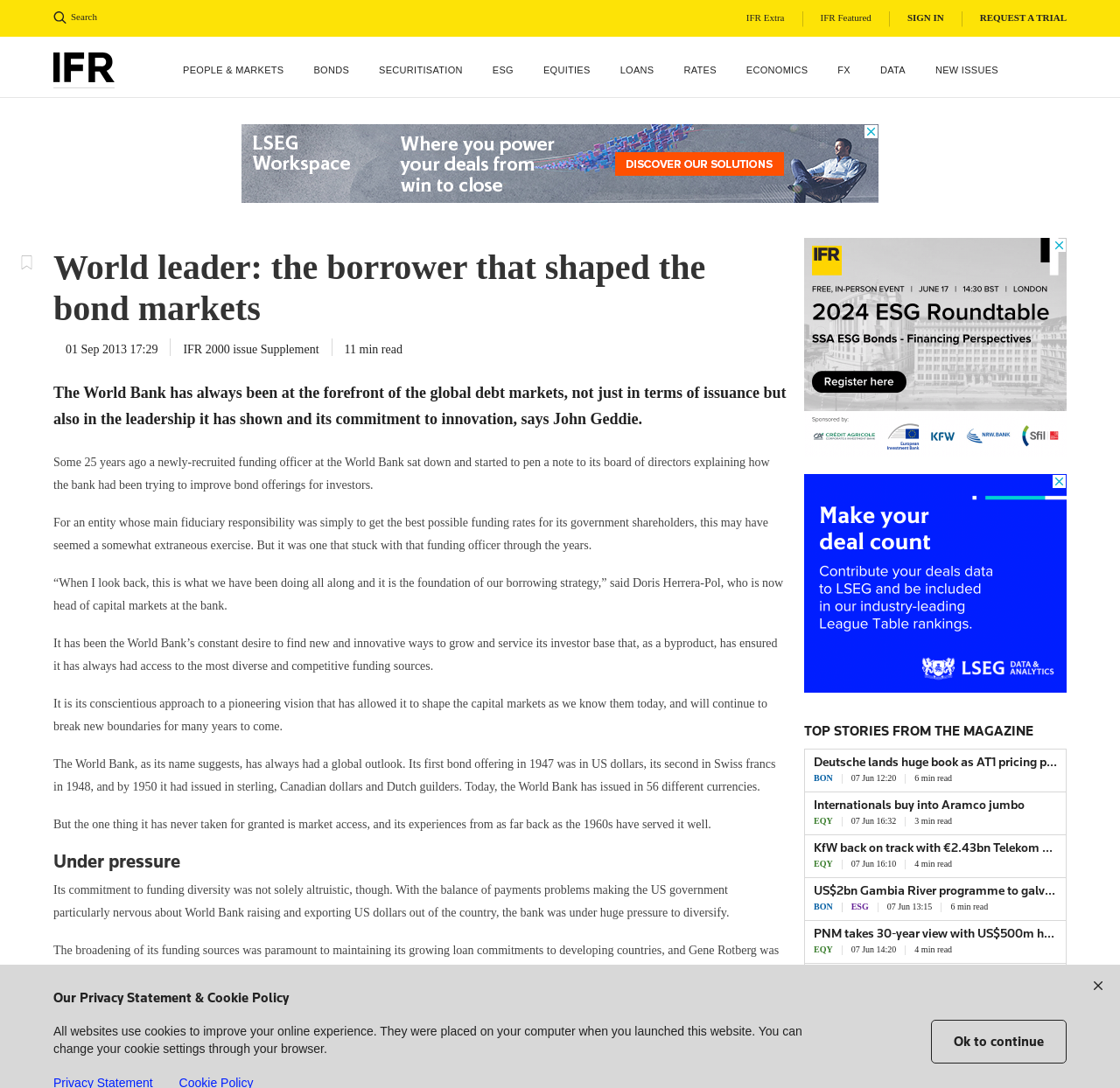What is the position of Doris Herrera-Pol?
From the details in the image, provide a complete and detailed answer to the question.

I found the answer by reading the StaticText '“When I look back, this is what we have been doing all along and it is the foundation of our borrowing strategy,” said Doris Herrera-Pol, who is now head of capital markets at the bank.' at [0.048, 0.53, 0.699, 0.563].